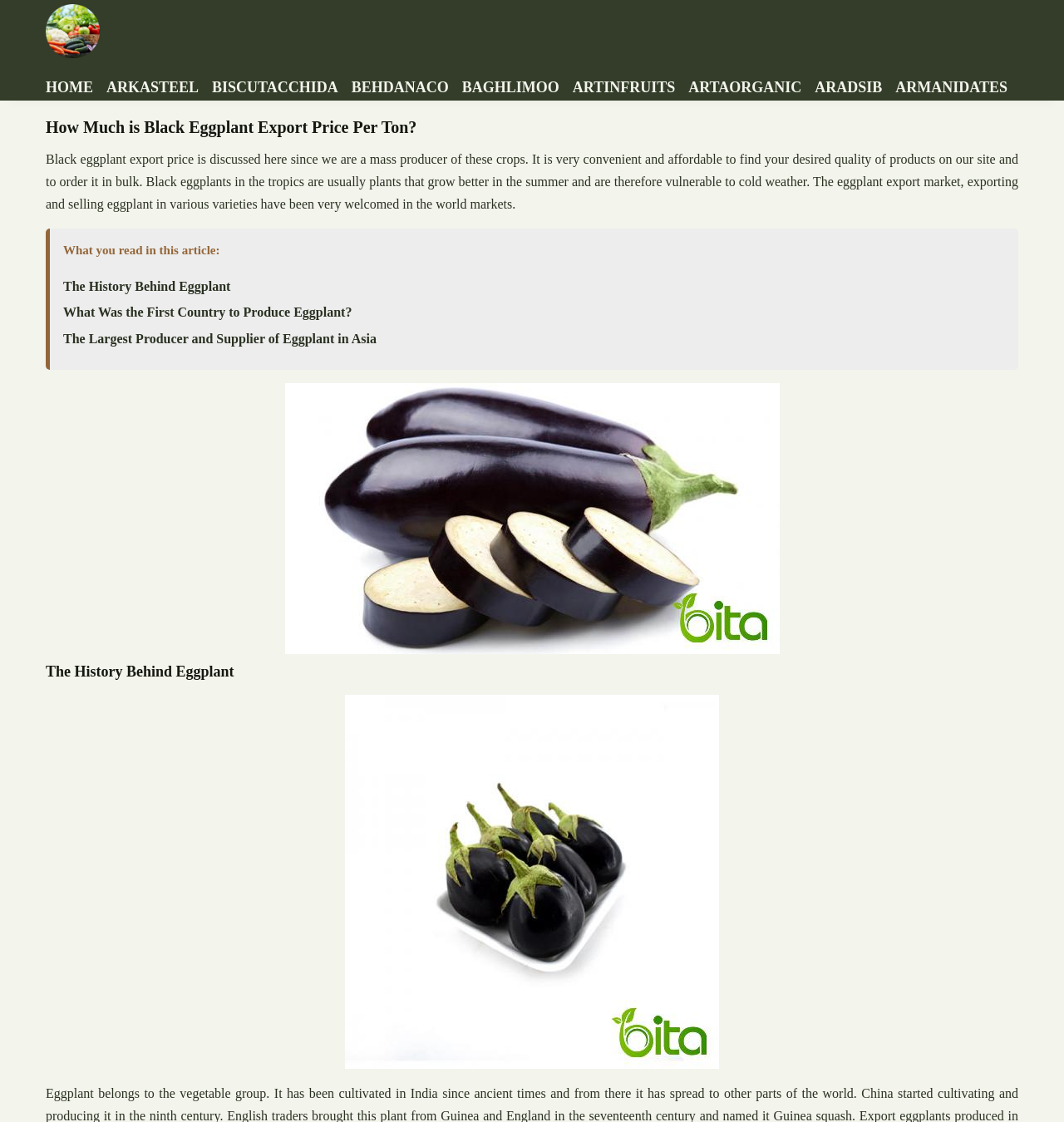How many links are in the navigation menu?
Please answer the question with as much detail as possible using the screenshot.

The number of links in the navigation menu can be counted by looking at the links under the 'Menu' element, which includes links such as 'HOME', 'ARKASTEEL', 'BISCUTACCHIDA', and so on, totaling 9 links.